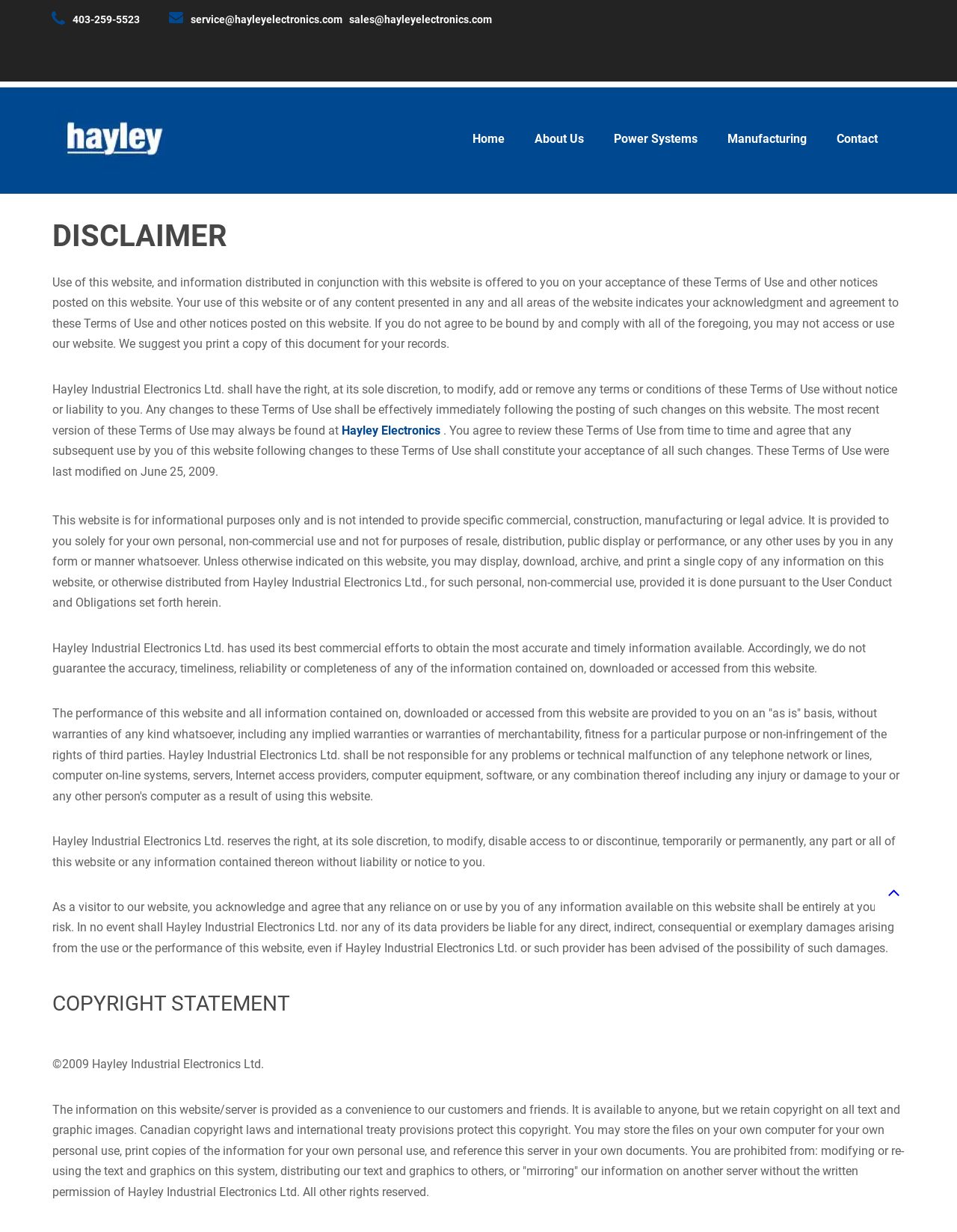What is the disclaimer about?
Could you give a comprehensive explanation in response to this question?

I read the heading element with the text 'DISCLAIMER' and found that it is followed by a series of static text elements that describe the Terms of Use of the website.